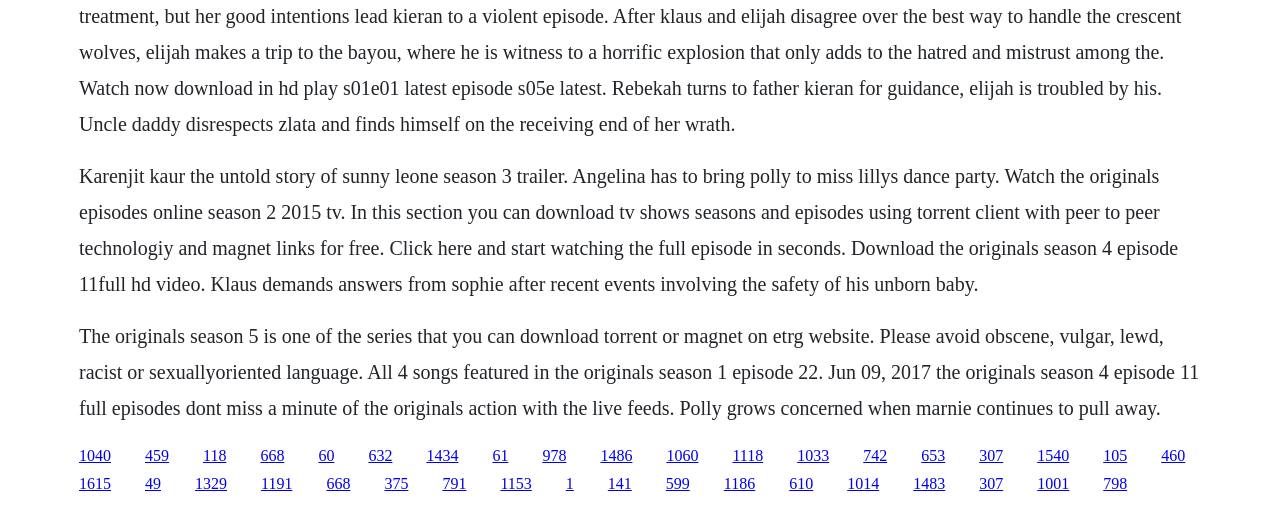Pinpoint the bounding box coordinates of the element that must be clicked to accomplish the following instruction: "Click the link to download The Originals Season 2". The coordinates should be in the format of four float numbers between 0 and 1, i.e., [left, top, right, bottom].

[0.159, 0.881, 0.177, 0.914]